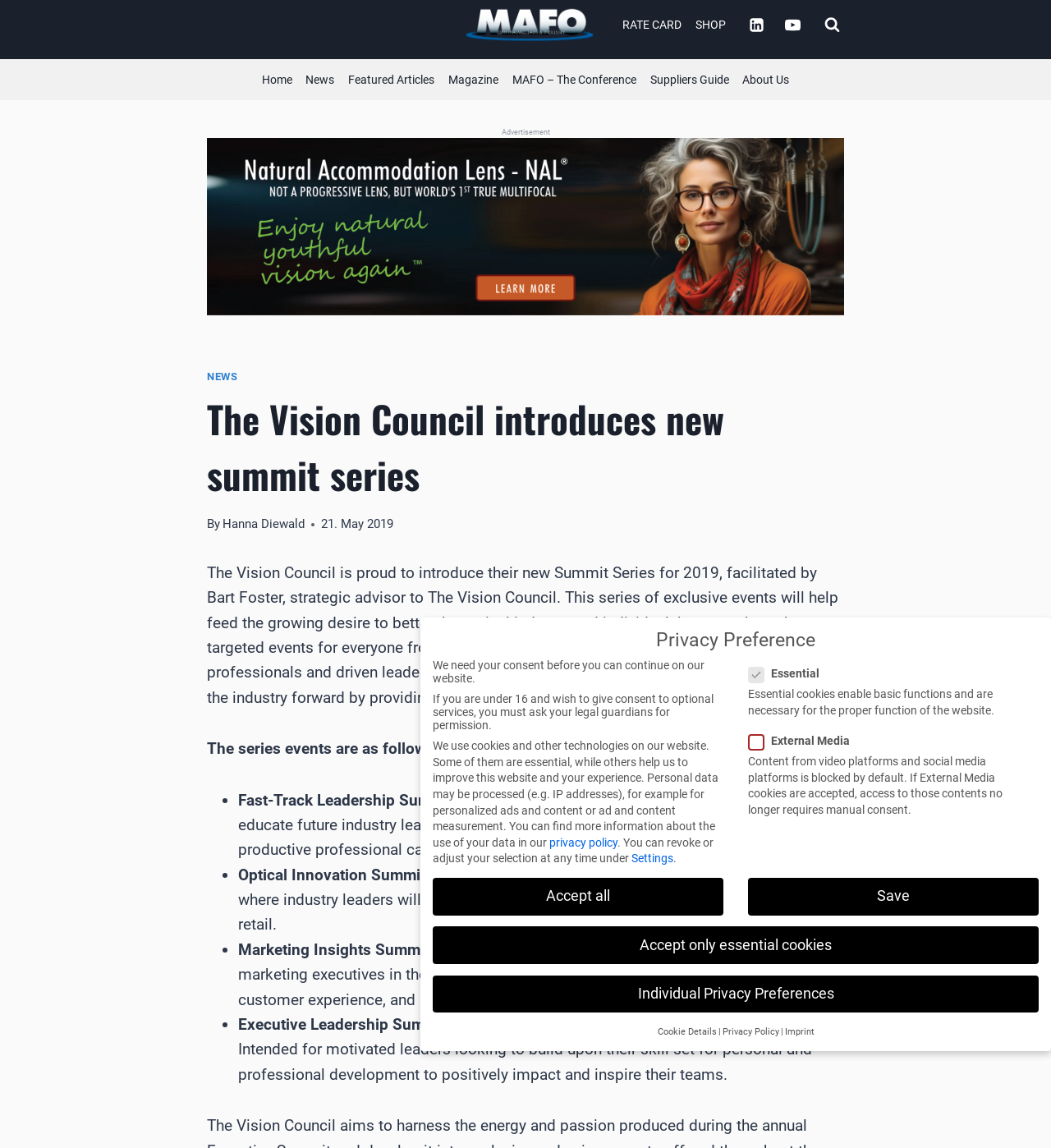Using the information in the image, could you please answer the following question in detail:
What is the date of the Fast-Track Leadership Summit?

The answer can be found in the main content of the webpage, where the dates of the summit events are listed. The Fast-Track Leadership Summit is scheduled to take place on April 24-25.